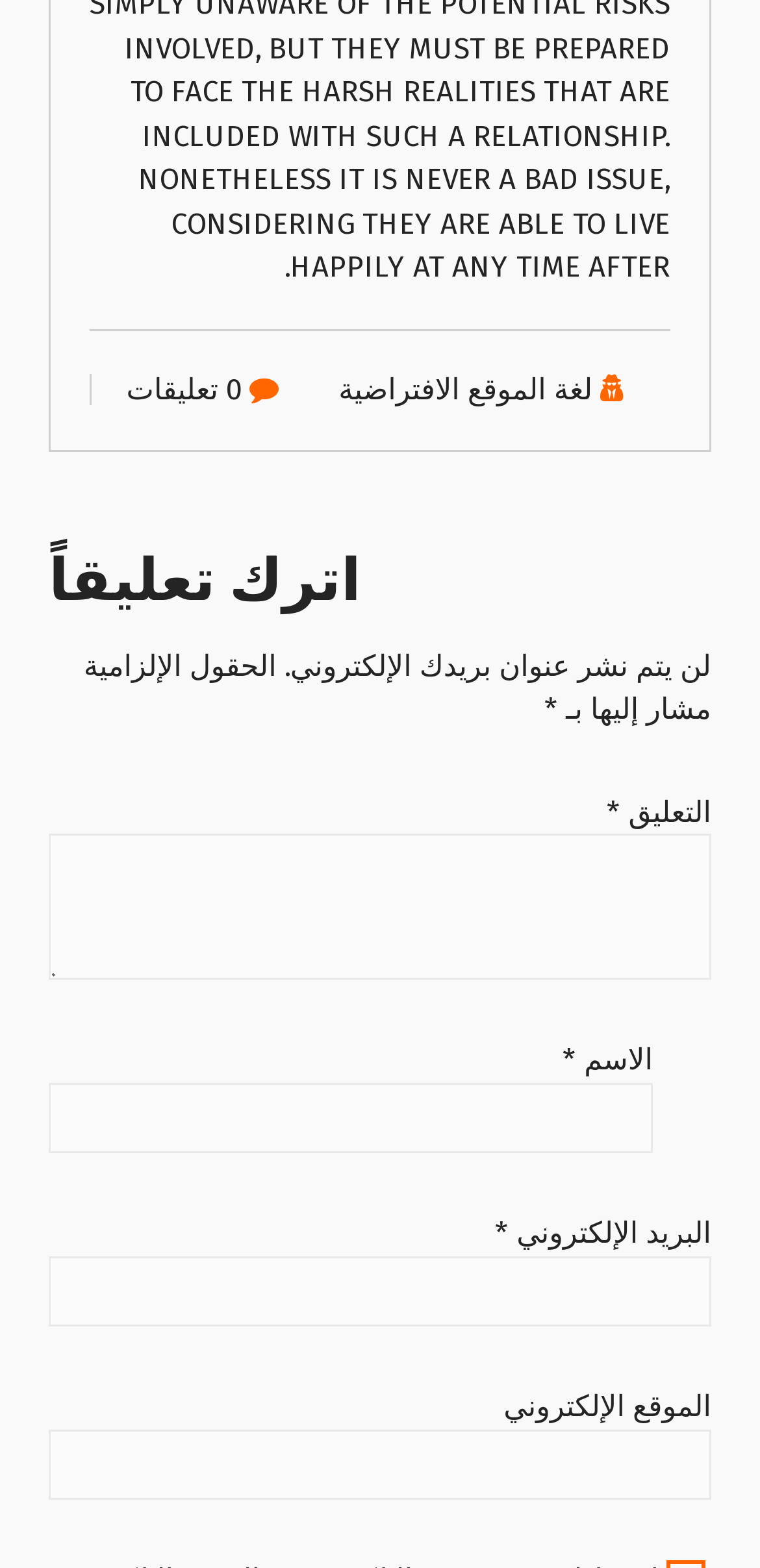Please answer the following question using a single word or phrase: 
How many required fields are there in the form?

3